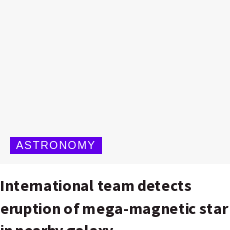Is the article about a local event?
From the image, respond using a single word or phrase.

No